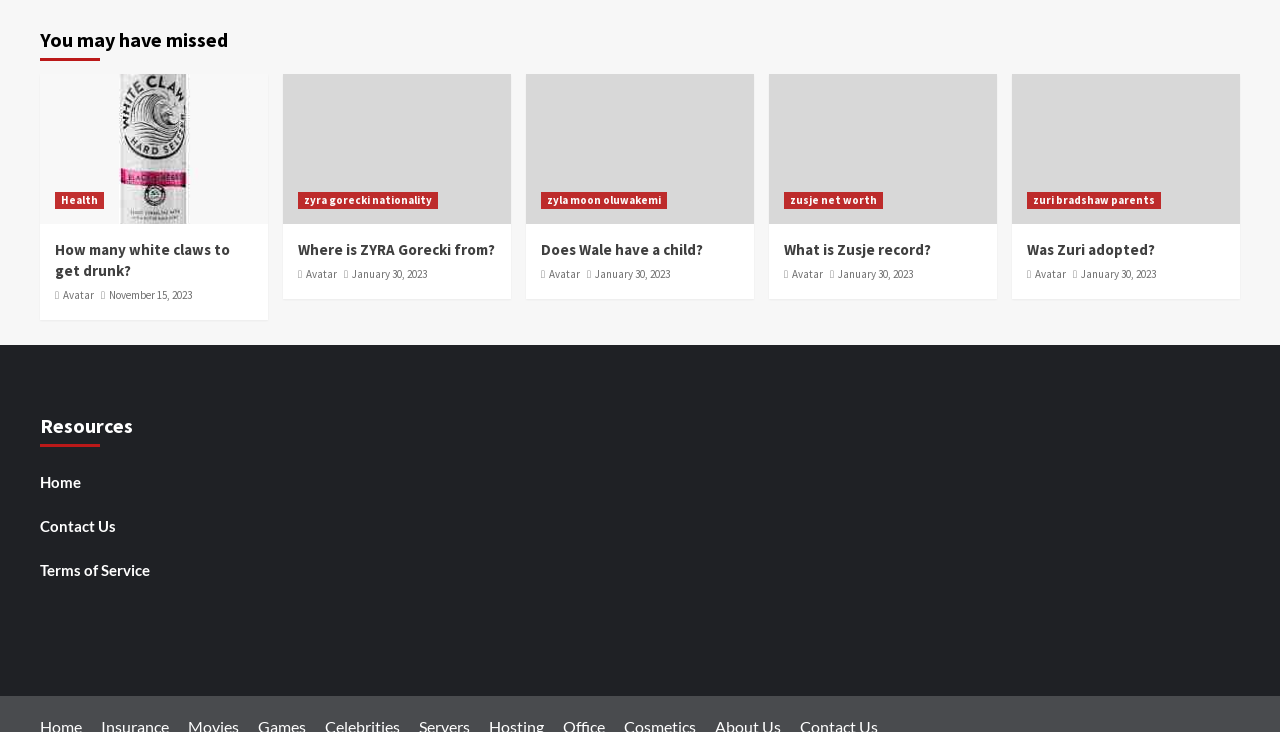Determine the bounding box coordinates in the format (top-left x, top-left y, bottom-right x, bottom-right y). Ensure all values are floating point numbers between 0 and 1. Identify the bounding box of the UI element described by: Avatar

[0.429, 0.365, 0.453, 0.384]